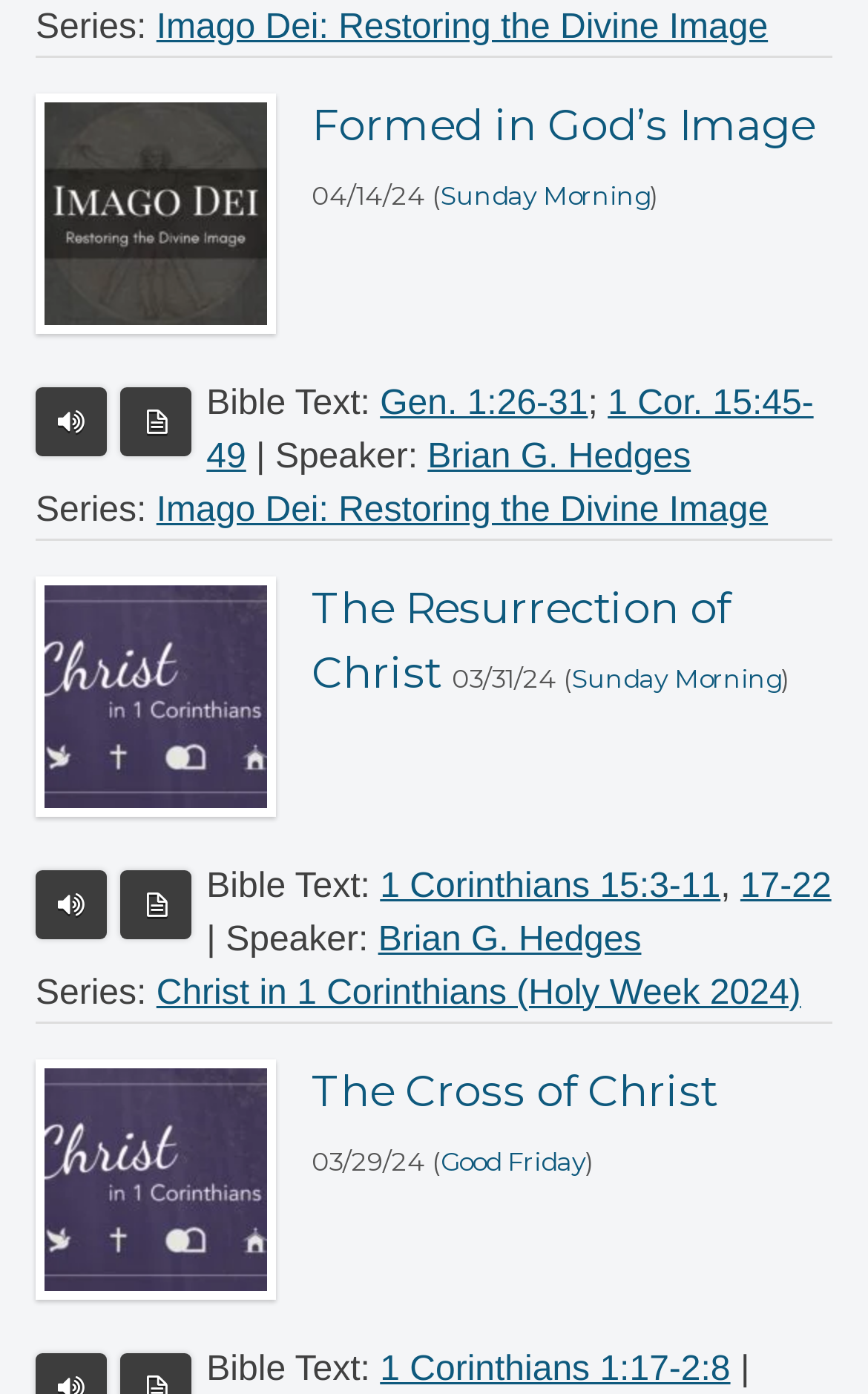Please determine the bounding box coordinates of the clickable area required to carry out the following instruction: "Click on the link 'Imago Dei: Restoring the Divine Image'". The coordinates must be four float numbers between 0 and 1, represented as [left, top, right, bottom].

[0.18, 0.006, 0.885, 0.033]